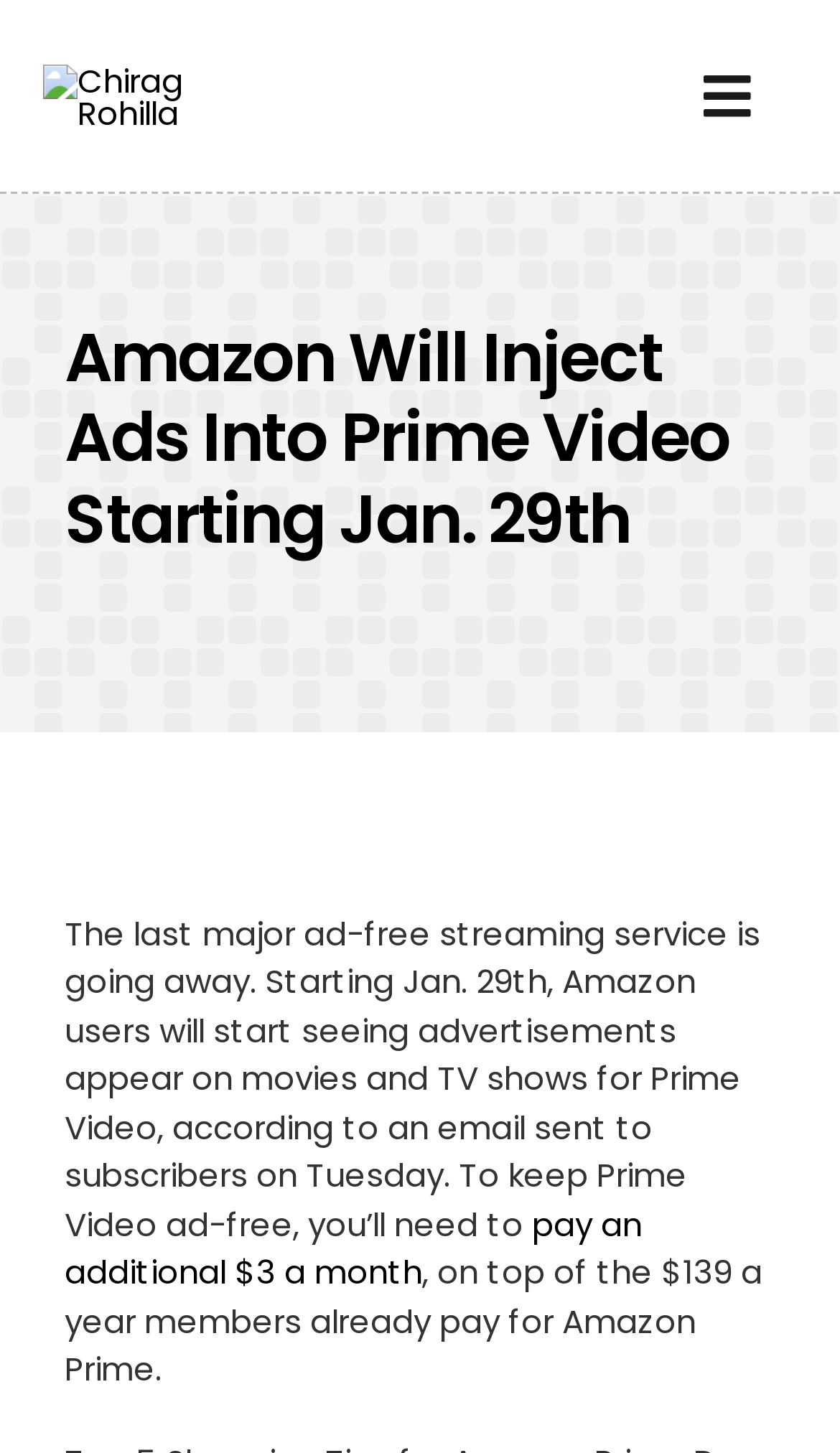Please determine the bounding box coordinates for the UI element described as: "Toggle Navigation".

[0.782, 0.03, 0.949, 0.102]